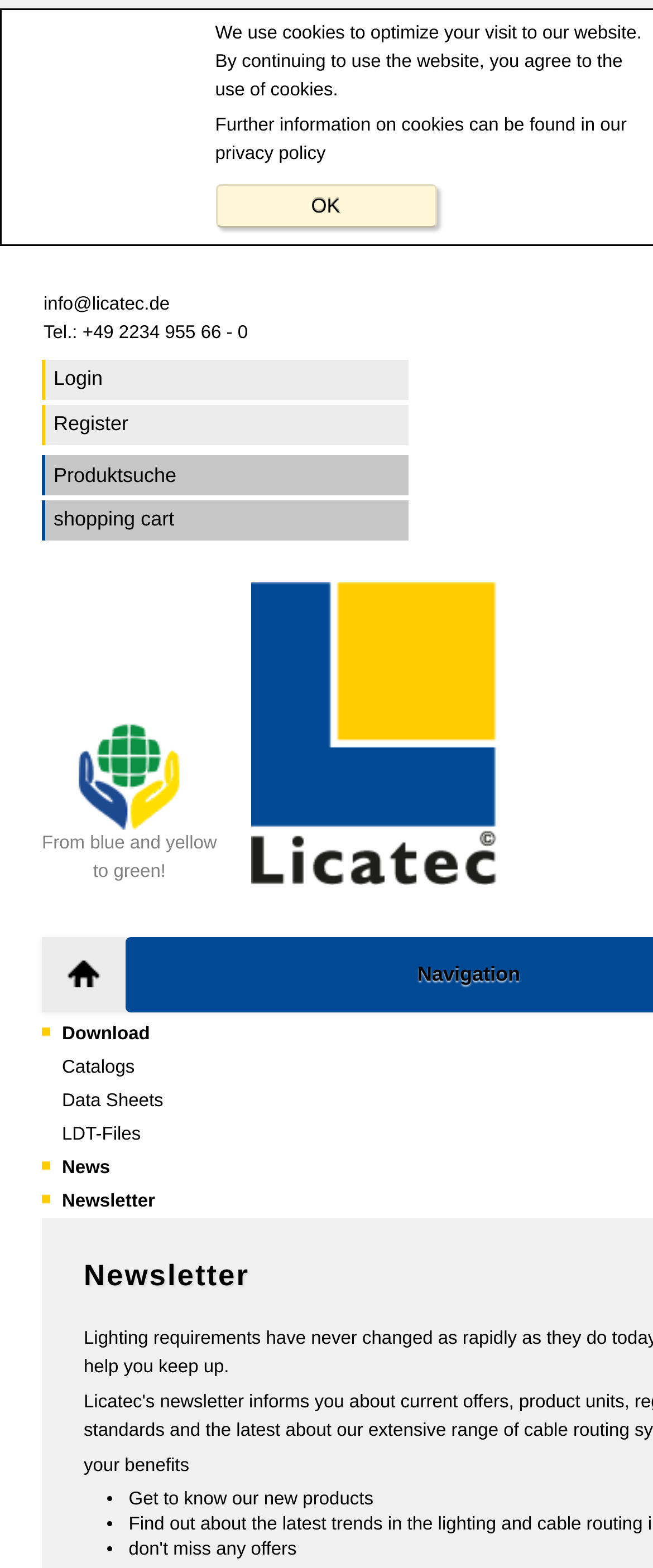Could you find the bounding box coordinates of the clickable area to complete this instruction: "Search for products"?

[0.082, 0.293, 0.467, 0.312]